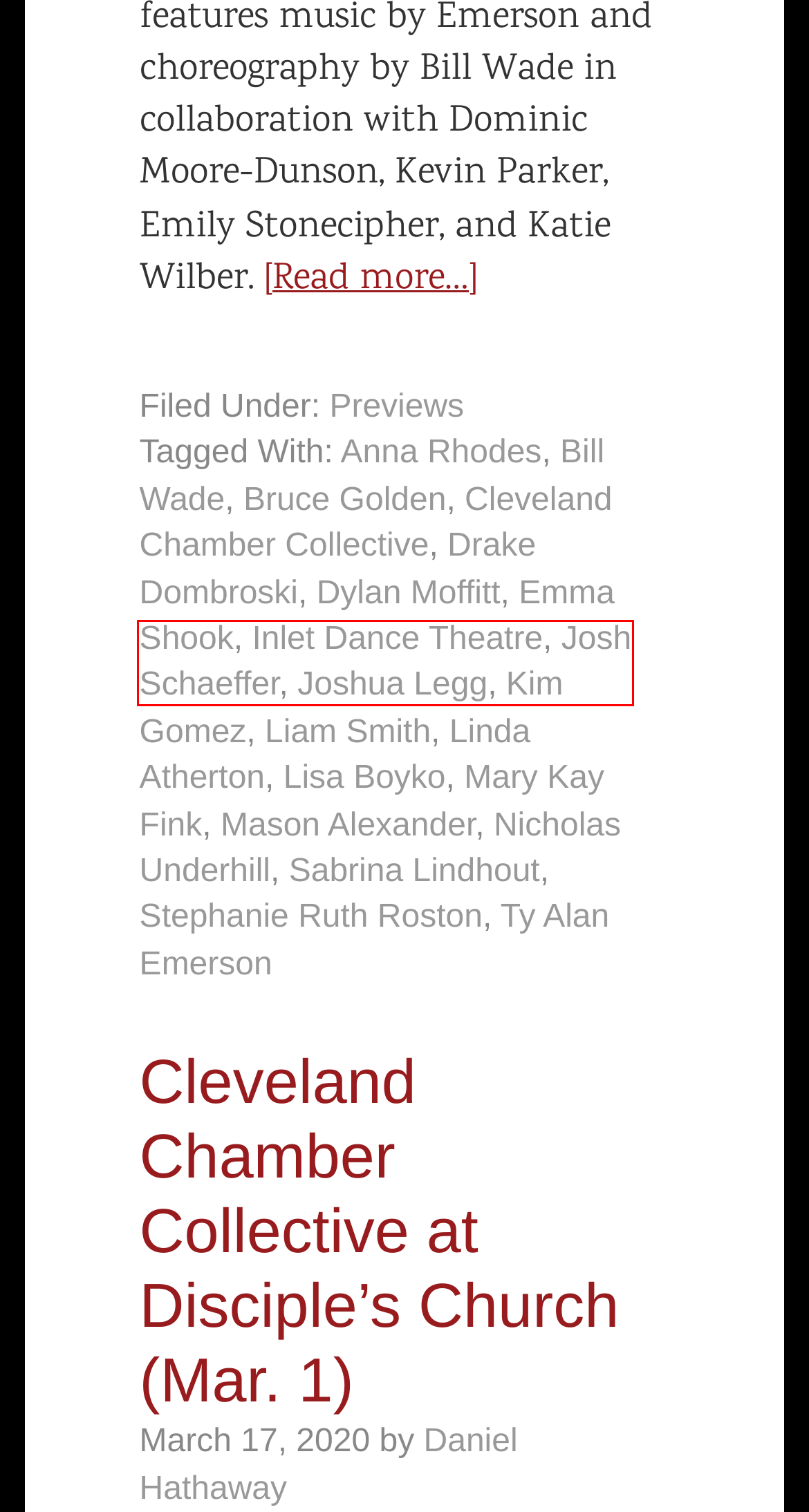A screenshot of a webpage is given, featuring a red bounding box around a UI element. Please choose the webpage description that best aligns with the new webpage after clicking the element in the bounding box. These are the descriptions:
A. Liam Smith Archives - Cleveland Classical
B. Cleveland Chamber Collective at Disciple’s Church (Mar. 1) - Cleveland Classical
C. Anna Rhodes Archives - Cleveland Classical
D. Mason Alexander Archives - Cleveland Classical
E. Josh Schaeffer Archives - Cleveland Classical
F. Joshua Legg Archives - Cleveland Classical
G. Drake Dombroski Archives - Cleveland Classical
H. Stephanie Ruth Roston Archives - Cleveland Classical

E